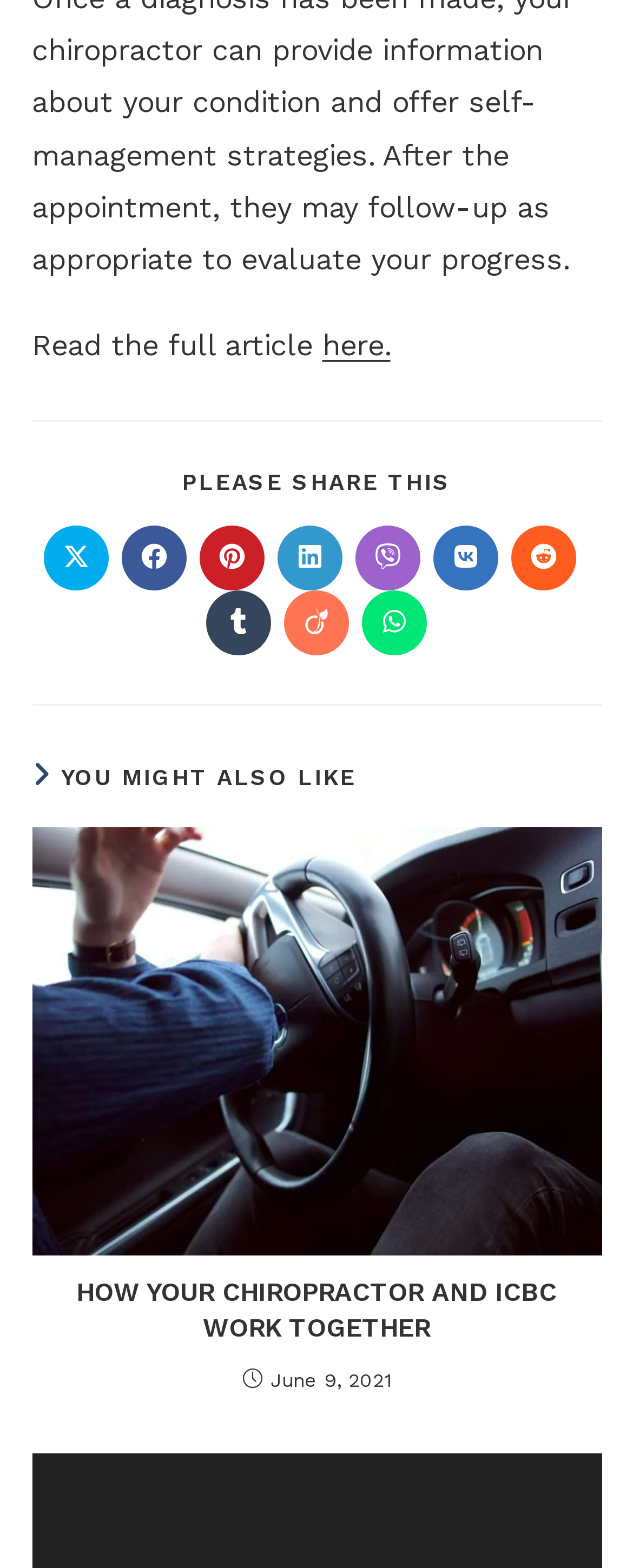Please identify the bounding box coordinates of the clickable area that will fulfill the following instruction: "Read more about the article How Your Chiropractor and ICBC Work Together". The coordinates should be in the format of four float numbers between 0 and 1, i.e., [left, top, right, bottom].

[0.05, 0.528, 0.95, 0.8]